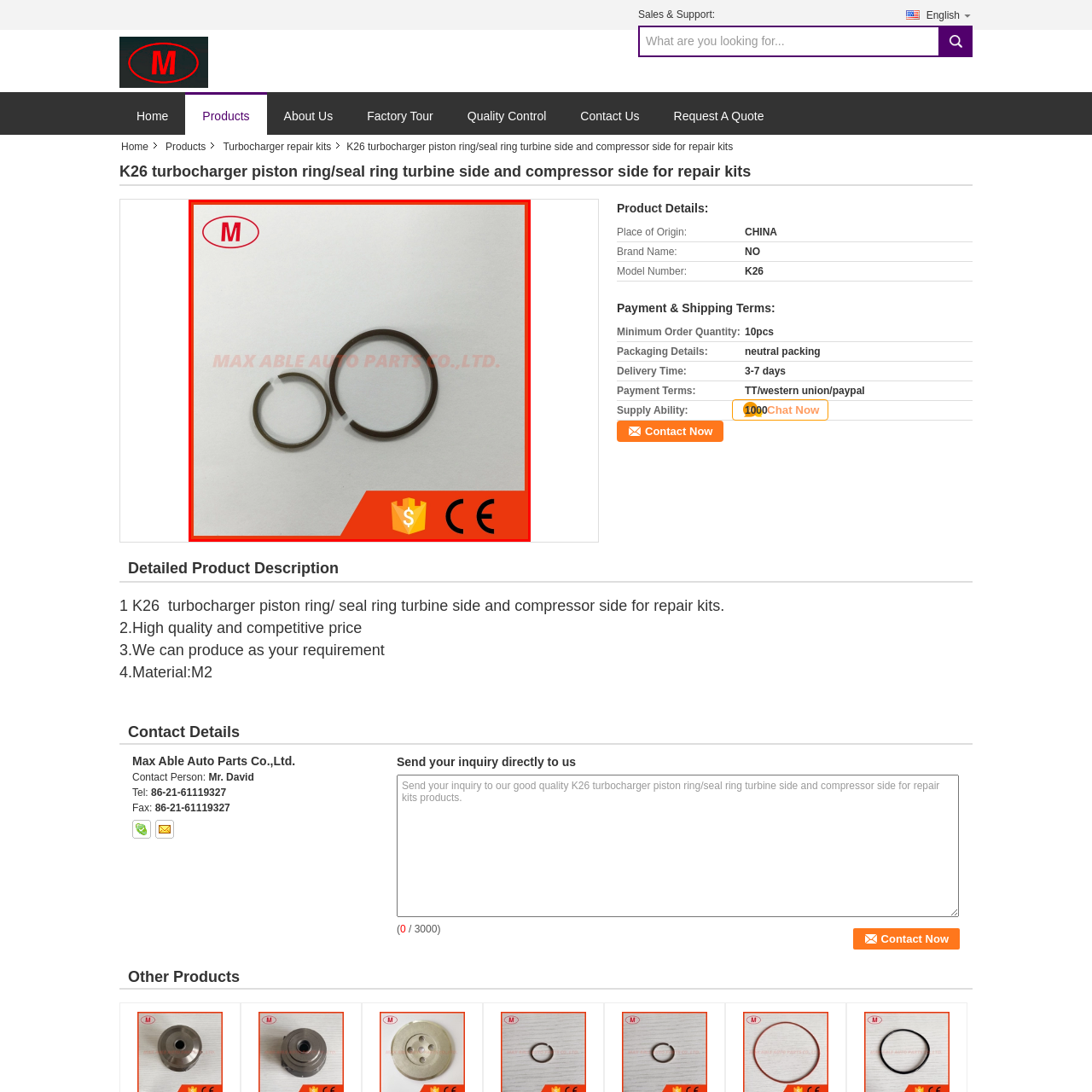How many piston rings are shown in the image?
Pay attention to the image surrounded by the red bounding box and respond to the question with a detailed answer.

The image depicts two distinct sizes of K26 turbocharger piston rings, one small ring positioned to the left and a larger ring on the right, showcasing their design and functionality.